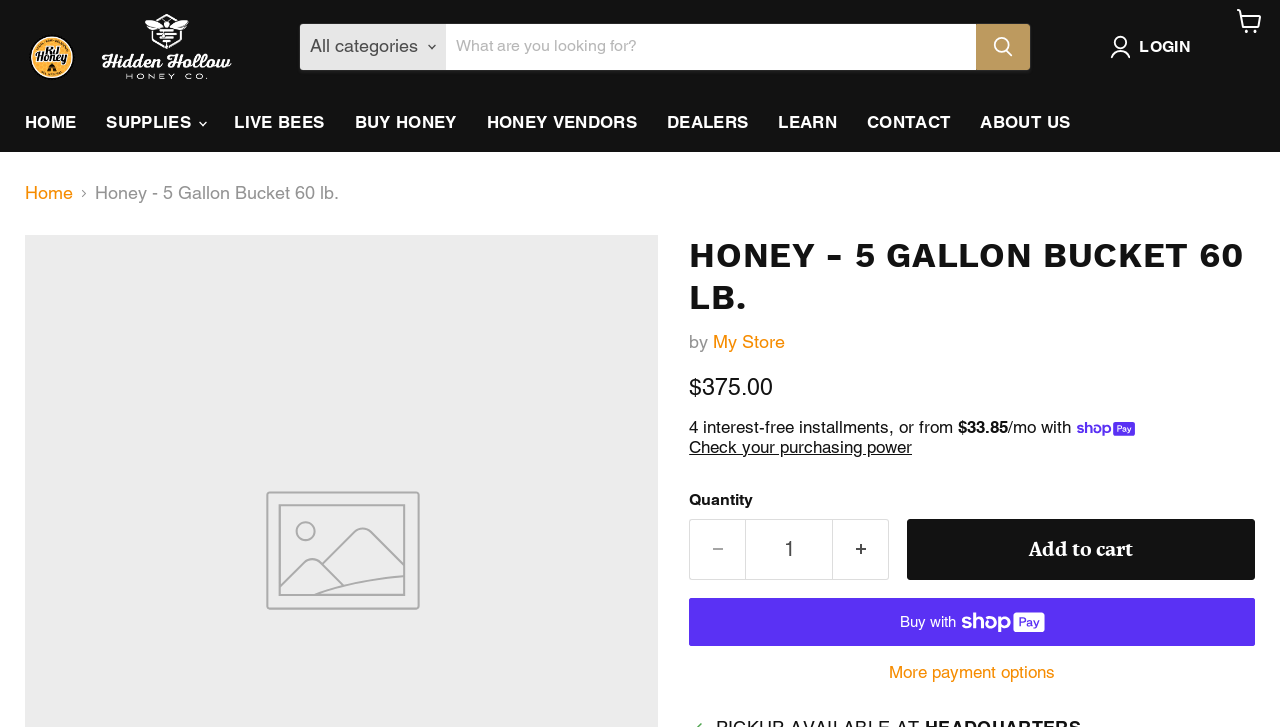Determine the bounding box coordinates for the HTML element described here: "Buy now with ShopPayBuy with".

[0.538, 0.834, 0.98, 0.9]